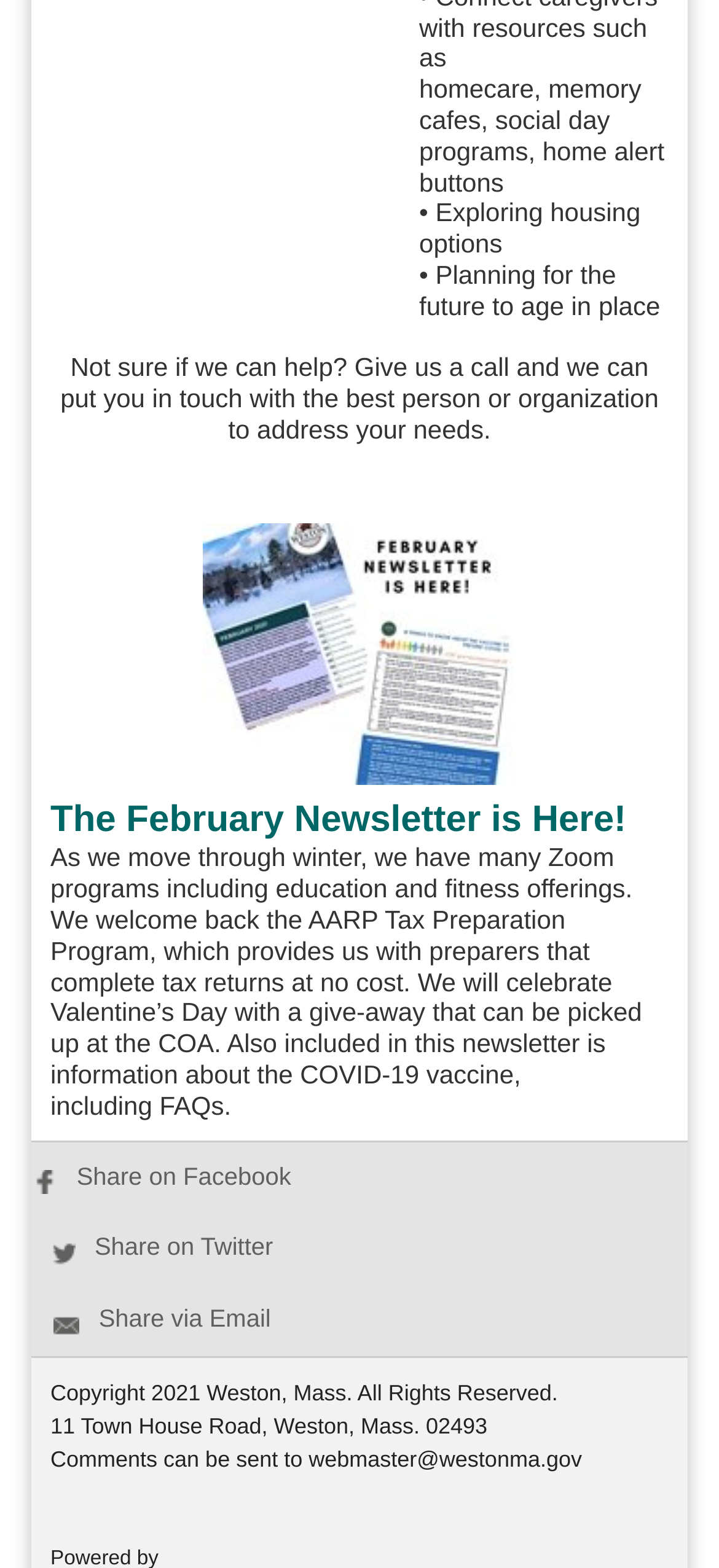What is the purpose of the AARP Tax Preparation Program?
Provide a concise answer using a single word or phrase based on the image.

Complete tax returns at no cost